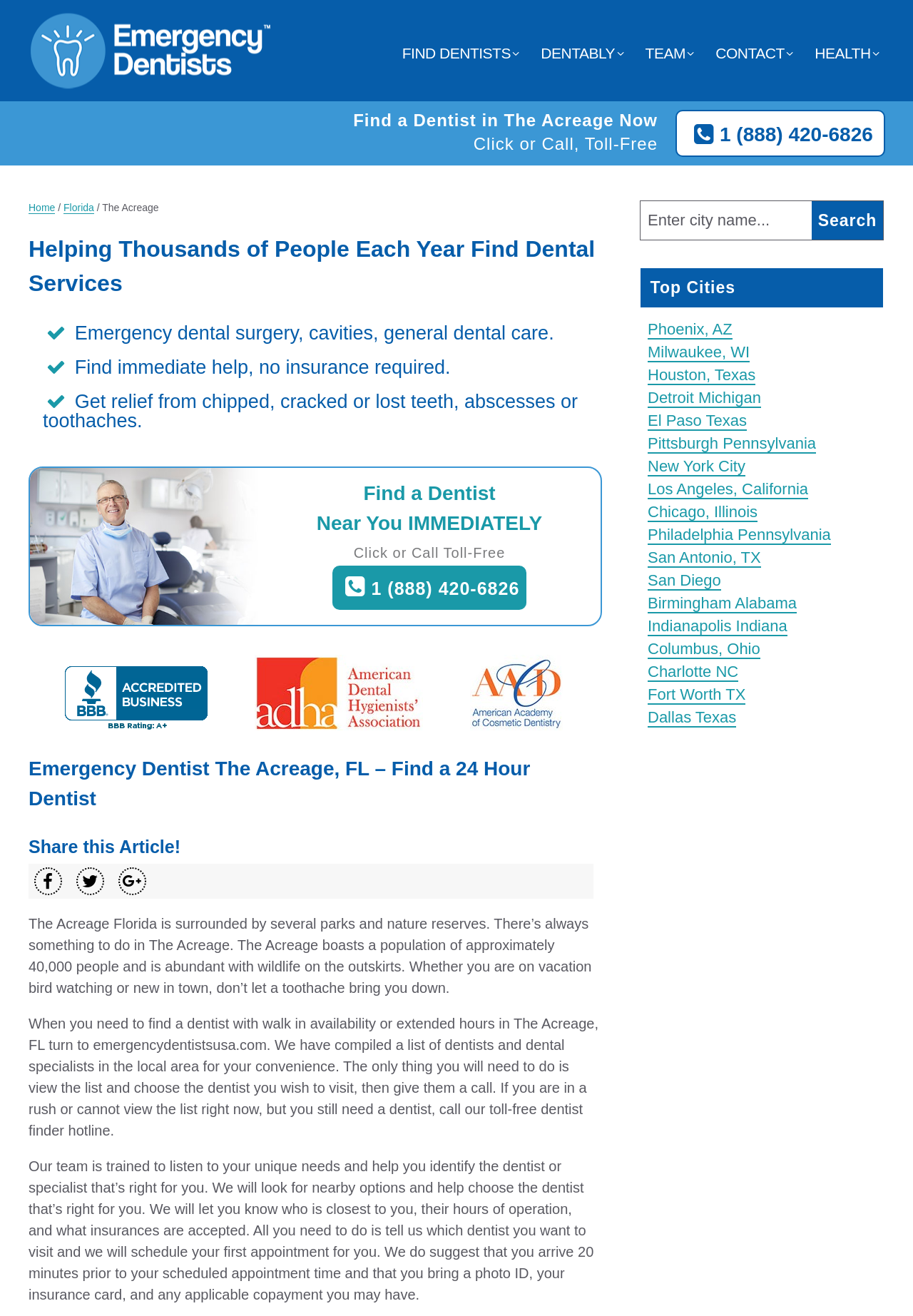Generate the title text from the webpage.

Emergency Dentist The Acreage, FL – Find a 24 Hour Dentist